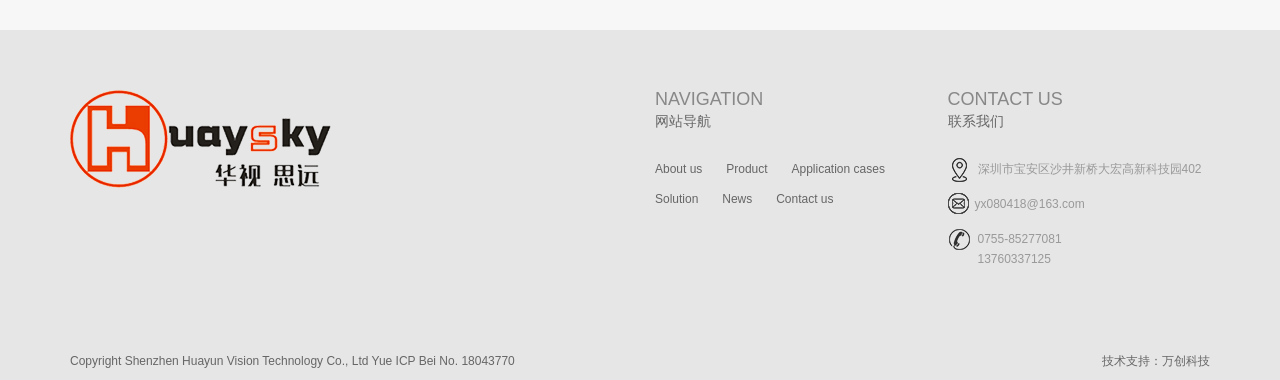Please mark the clickable region by giving the bounding box coordinates needed to complete this instruction: "Check the company's address".

[0.764, 0.426, 0.939, 0.463]